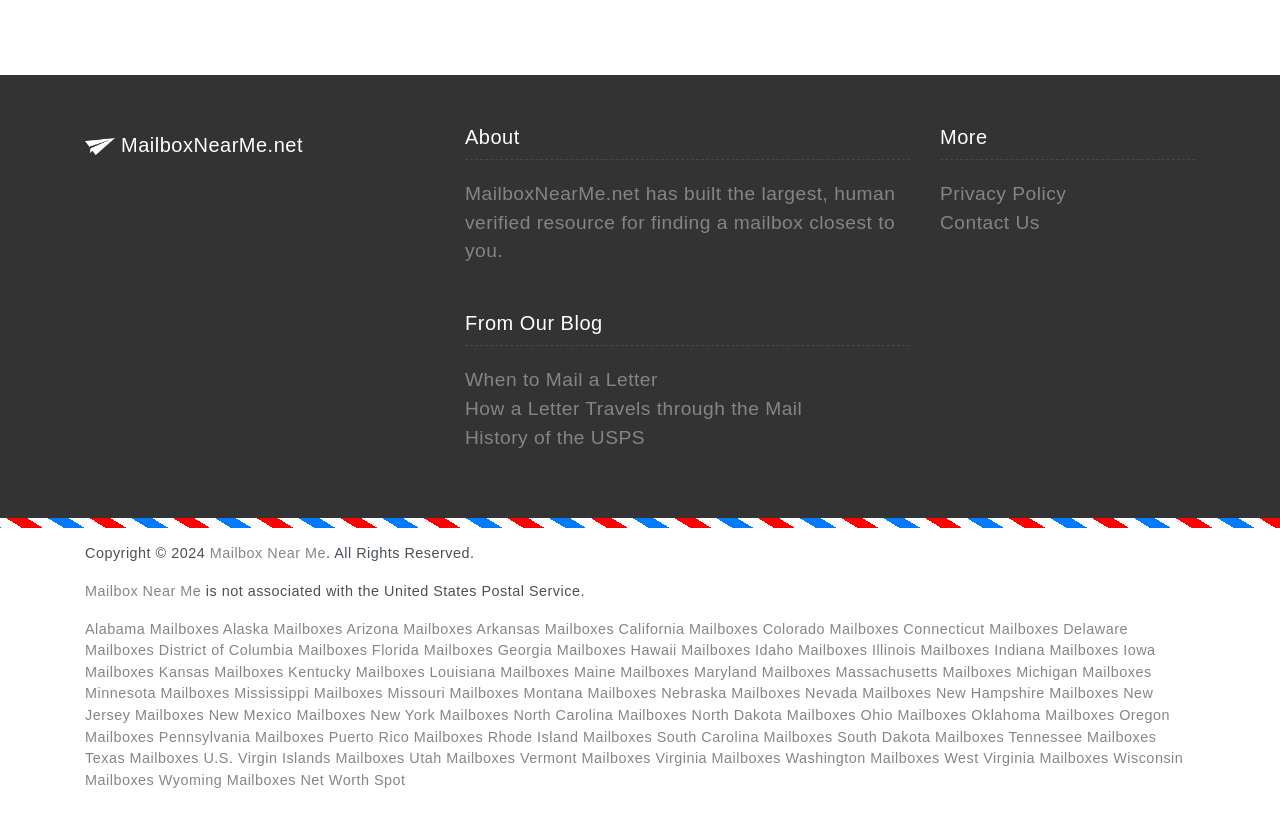Given the description of the UI element: "MailboxNearMe.net", predict the bounding box coordinates in the form of [left, top, right, bottom], with each value being a float between 0 and 1.

[0.066, 0.152, 0.237, 0.2]